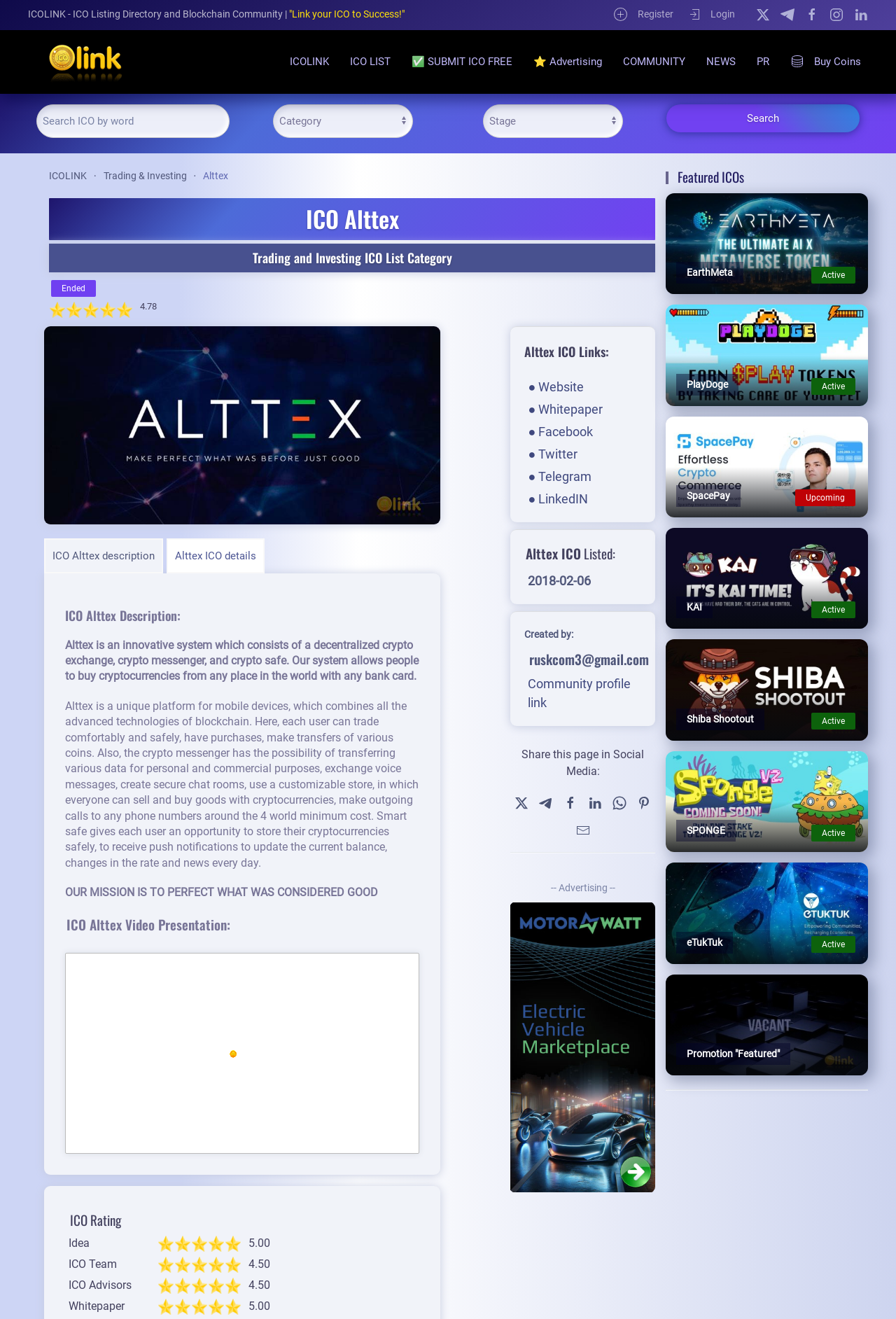Please provide a detailed answer to the question below by examining the image:
What is the category of the ICO list?

The category of the ICO list can be found in the heading 'Trading and Investing ICO List Category', which is located below the main heading of the webpage.